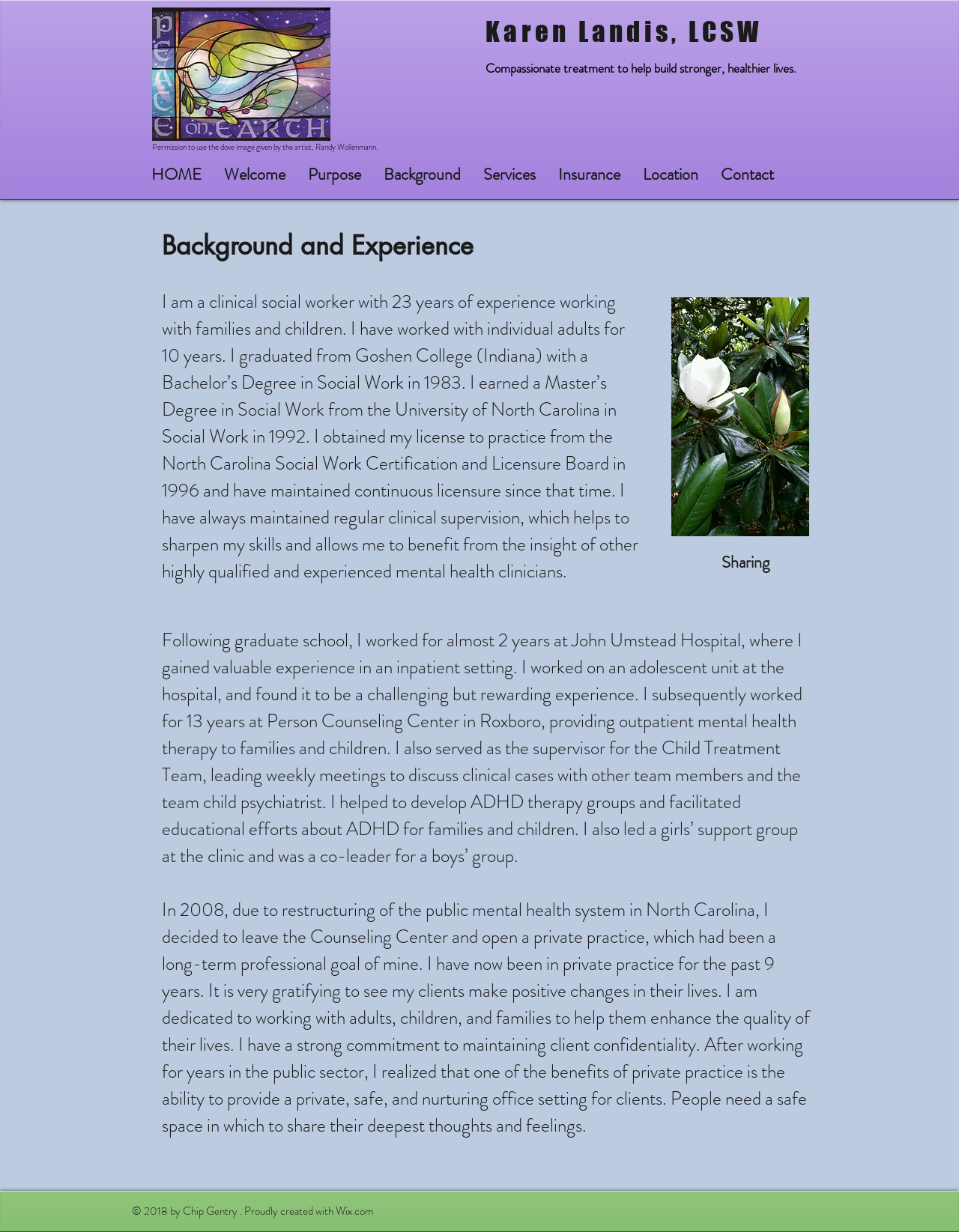Answer succinctly with a single word or phrase:
How long has Karen Landis been in private practice?

9 years